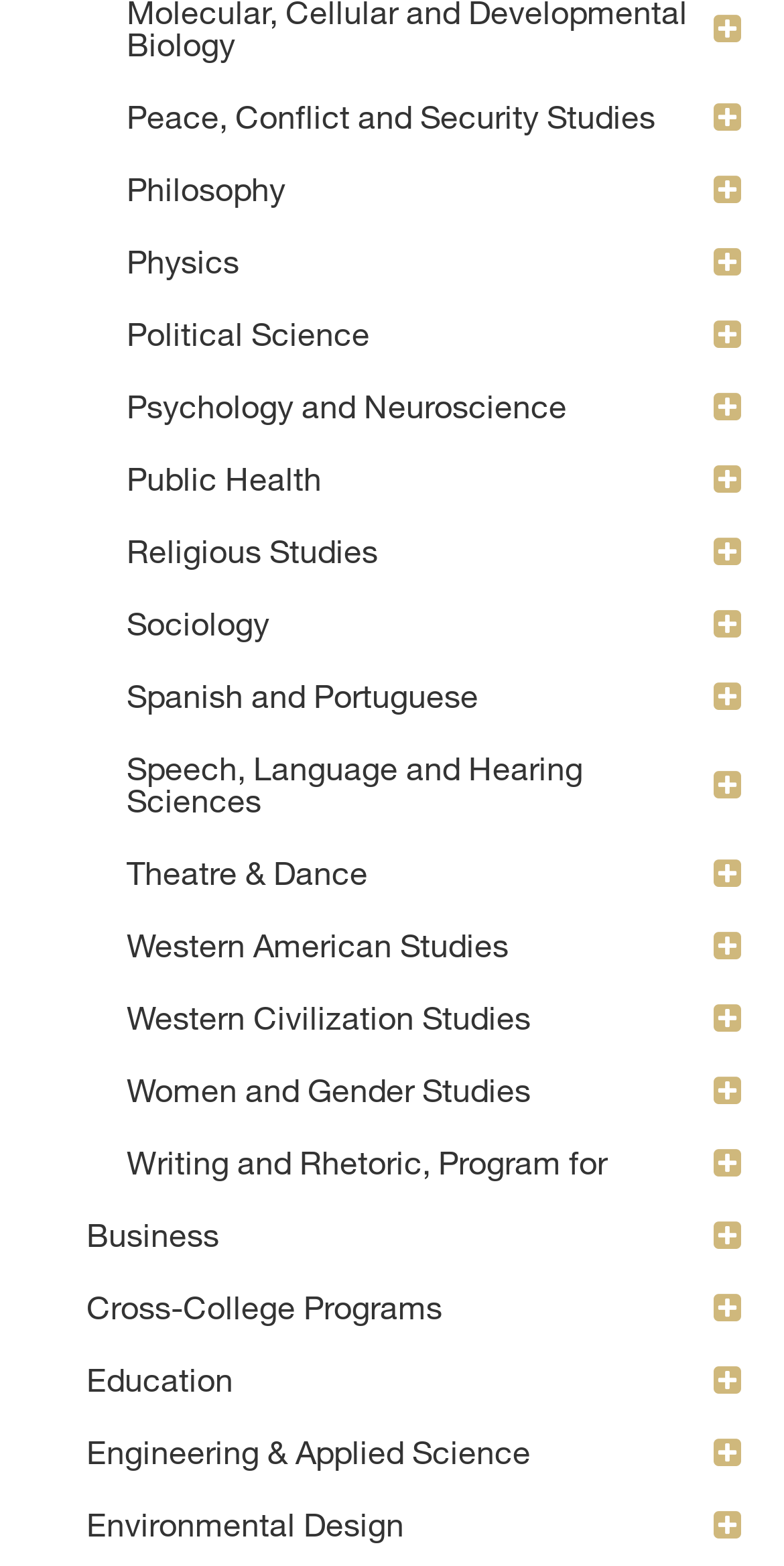Can you find the bounding box coordinates of the area I should click to execute the following instruction: "View Theatre & Dance"?

[0.141, 0.534, 0.962, 0.58]